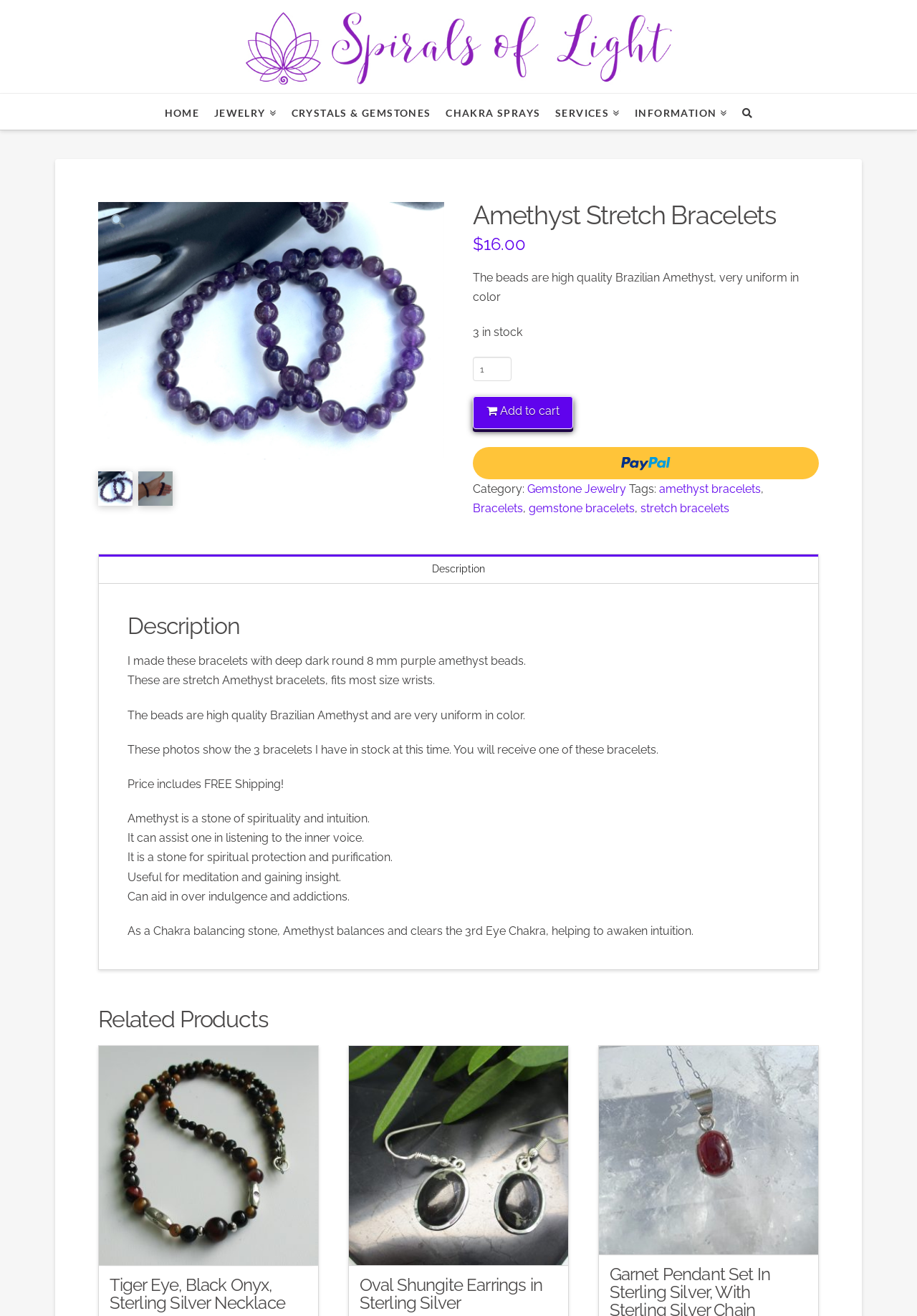From the given element description: "amethyst bracelets", find the bounding box for the UI element. Provide the coordinates as four float numbers between 0 and 1, in the order [left, top, right, bottom].

[0.719, 0.366, 0.83, 0.377]